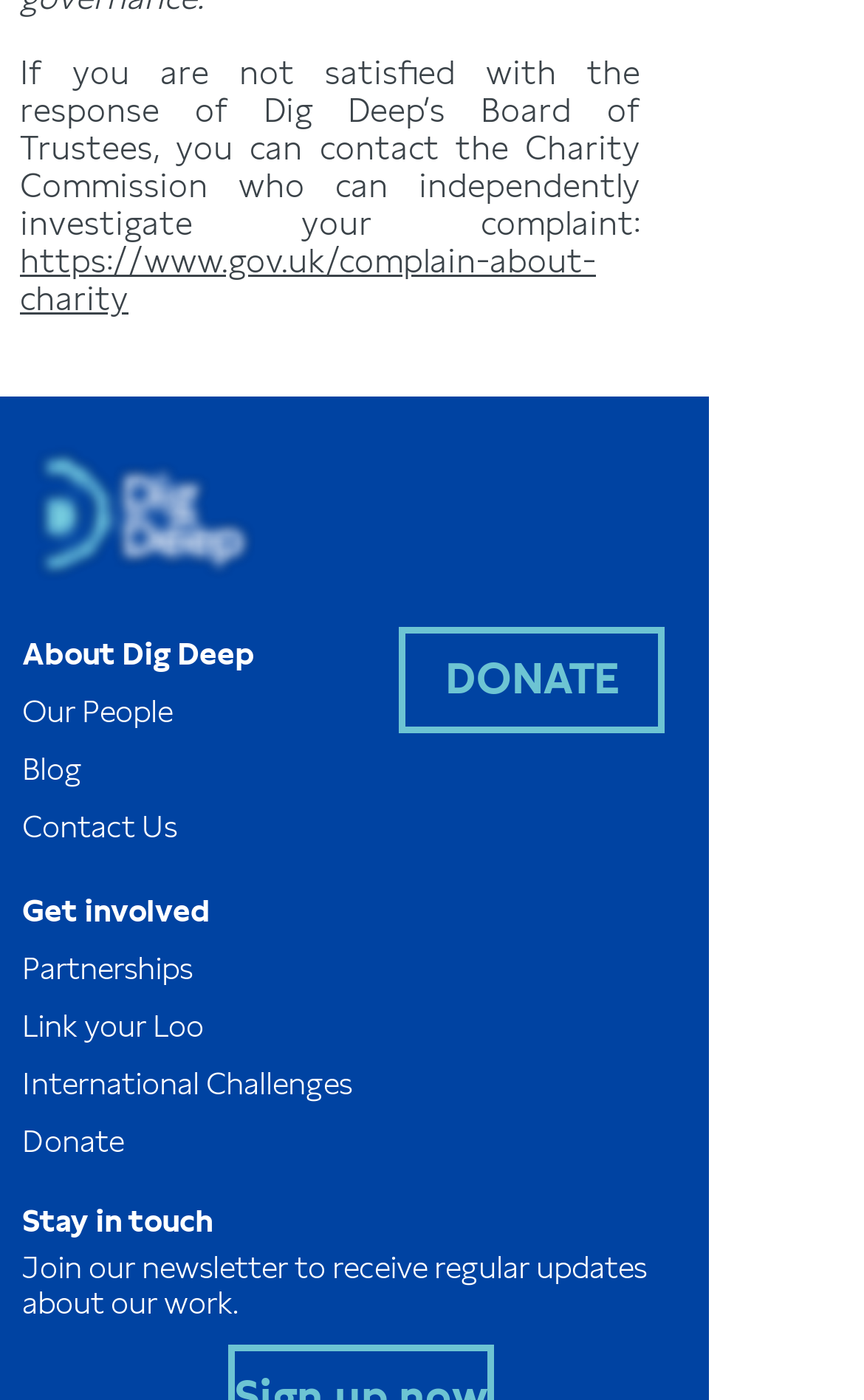Find the bounding box coordinates for the area you need to click to carry out the instruction: "Read more about Agmatix mobile". The coordinates should be four float numbers between 0 and 1, indicated as [left, top, right, bottom].

None